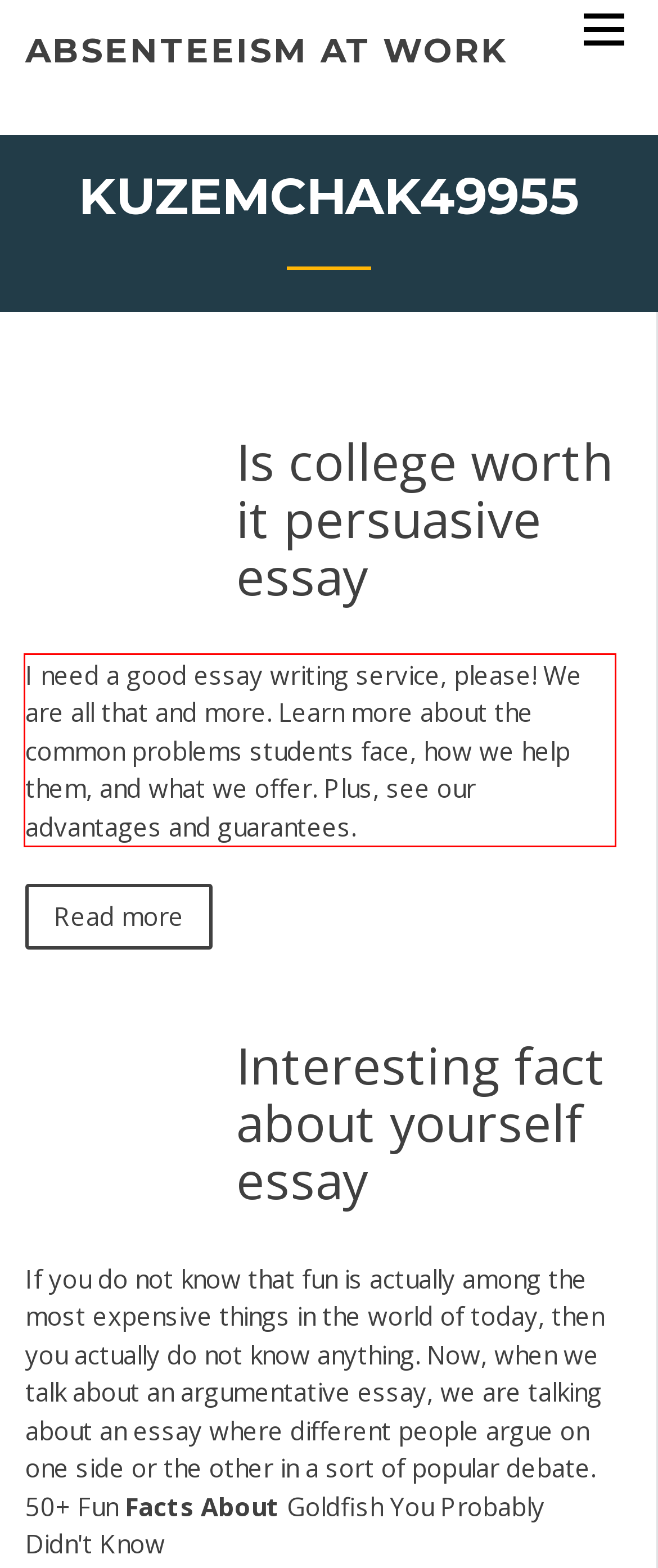Given a webpage screenshot, locate the red bounding box and extract the text content found inside it.

I need a good essay writing service, please! We are all that and more. Learn more about the common problems students face, how we help them, and what we offer. Plus, see our advantages and guarantees.